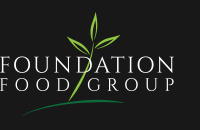What symbolizes growth and vitality?
Please provide a comprehensive and detailed answer to the question.

According to the caption, a green sprout rises from the letter 'D' in the logo, and this sprout symbolizes growth and vitality, reinforcing the company's commitment to quality and sustainability.